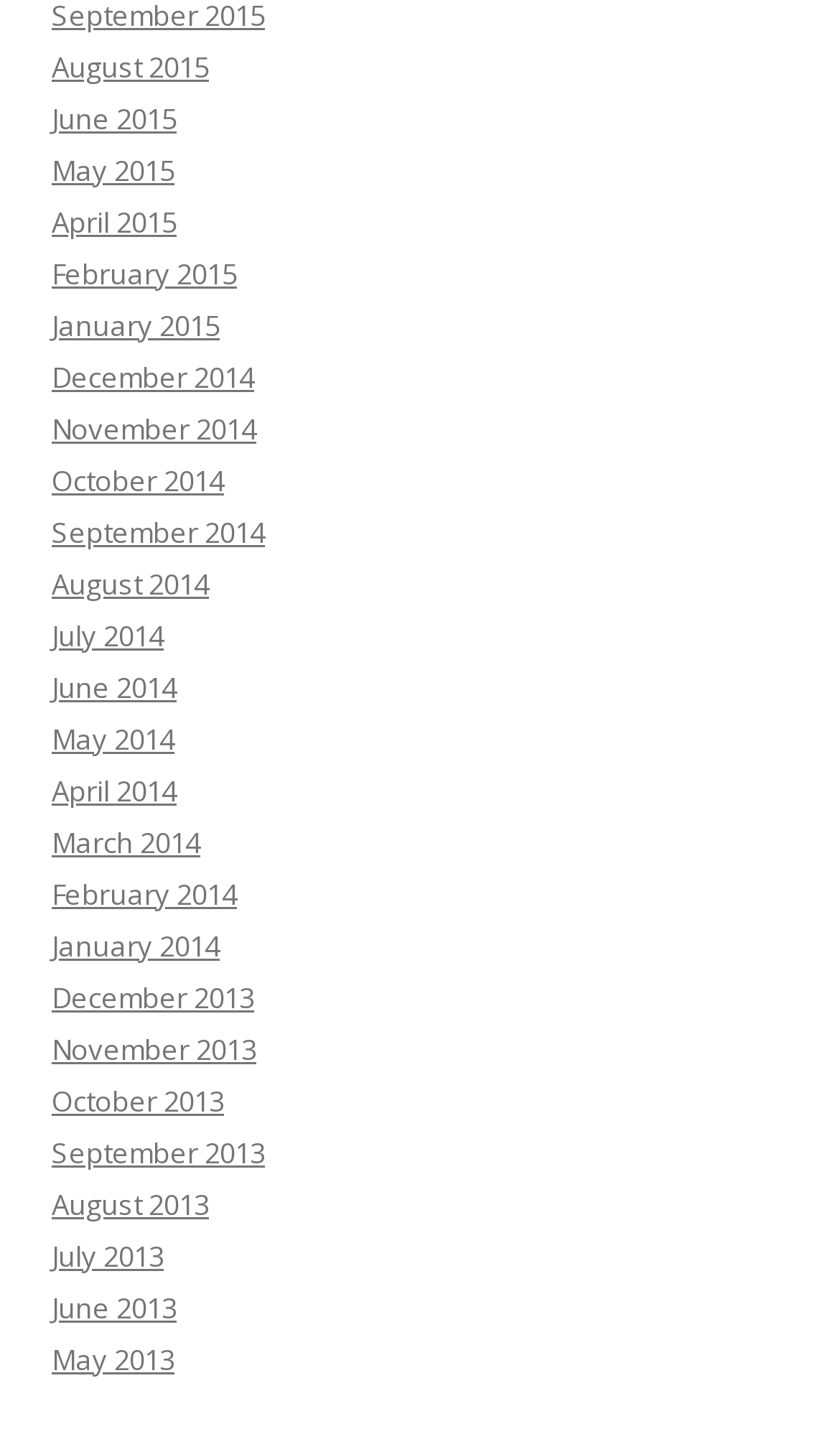Extract the bounding box coordinates of the UI element described: "April 2014". Provide the coordinates in the format [left, top, right, bottom] with values ranging from 0 to 1.

[0.062, 0.531, 0.21, 0.558]